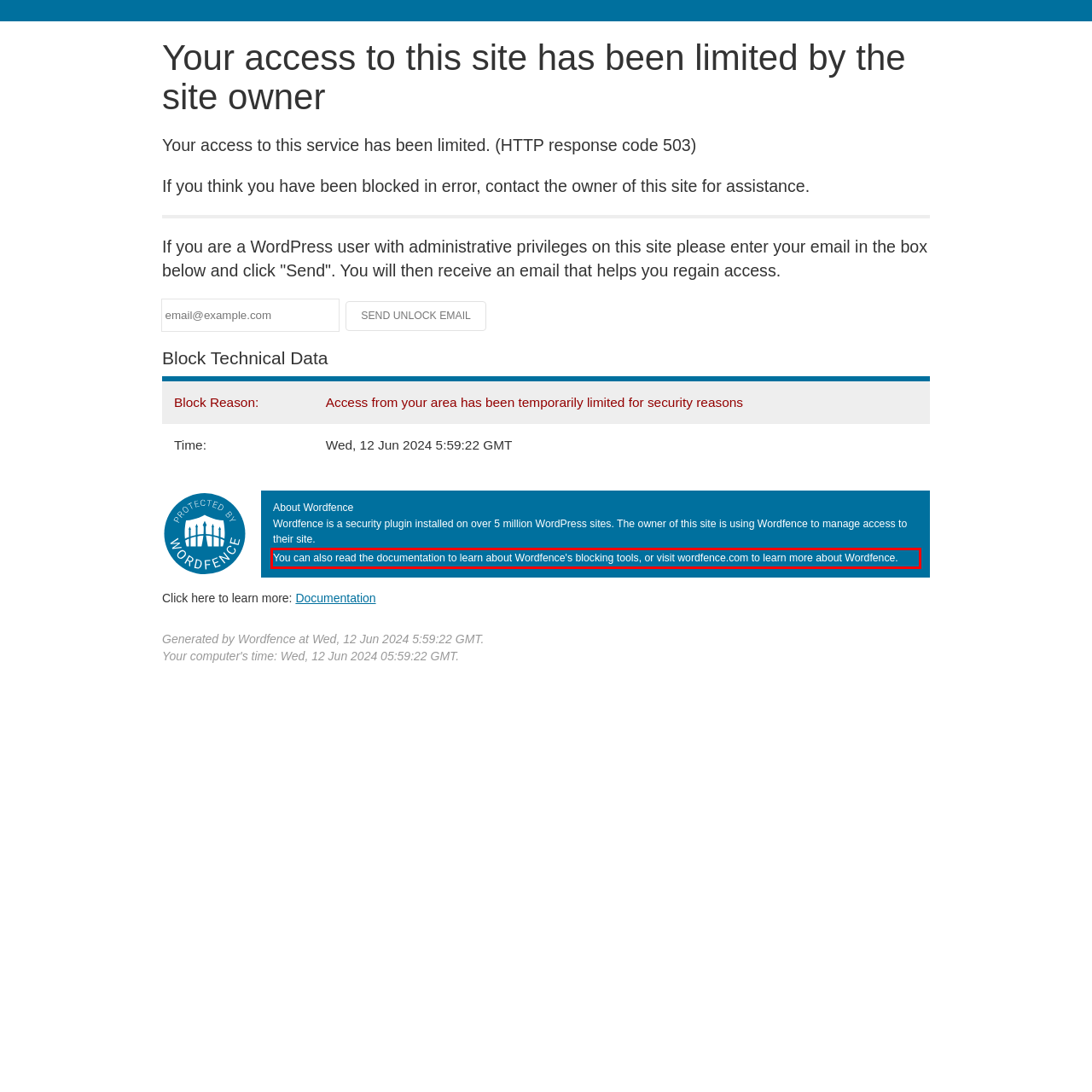You are given a screenshot of a webpage with a UI element highlighted by a red bounding box. Please perform OCR on the text content within this red bounding box.

You can also read the documentation to learn about Wordfence's blocking tools, or visit wordfence.com to learn more about Wordfence.